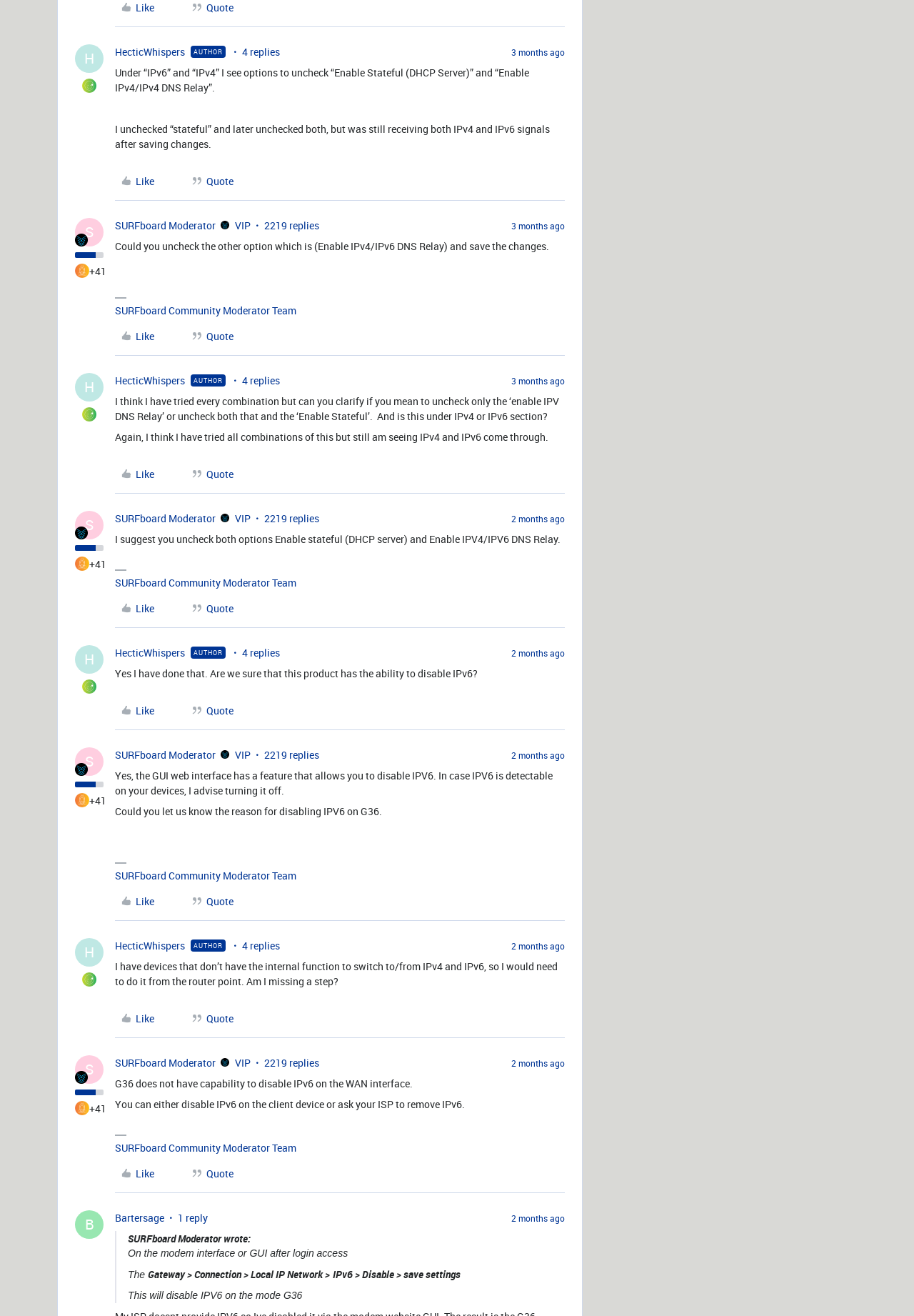Based on the image, provide a detailed response to the question:
How many replies does SURFboard Moderator have?

I counted the number of replies by looking at the text '2219 replies' next to the 'SURFboard Moderator' badge.